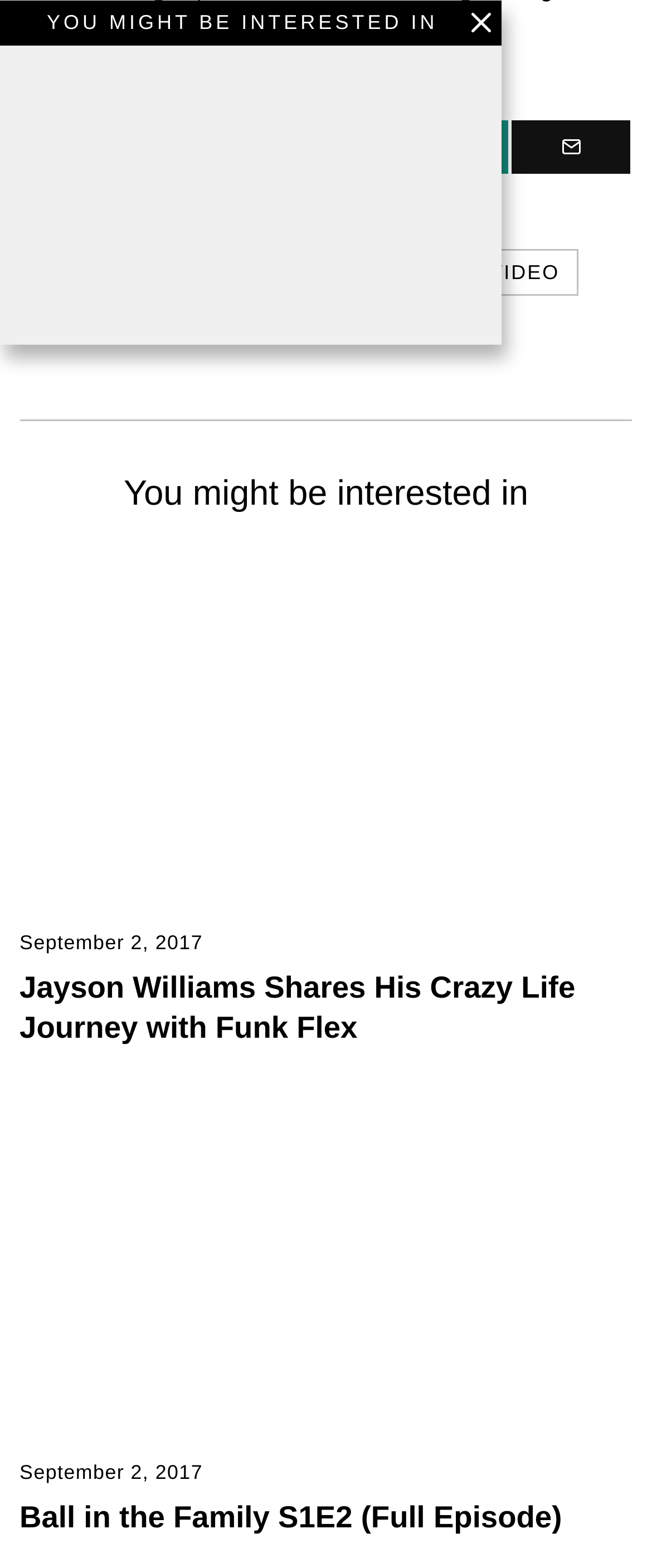Find the bounding box coordinates for the element described here: "DeMar DeRozan".

[0.113, 0.159, 0.473, 0.189]